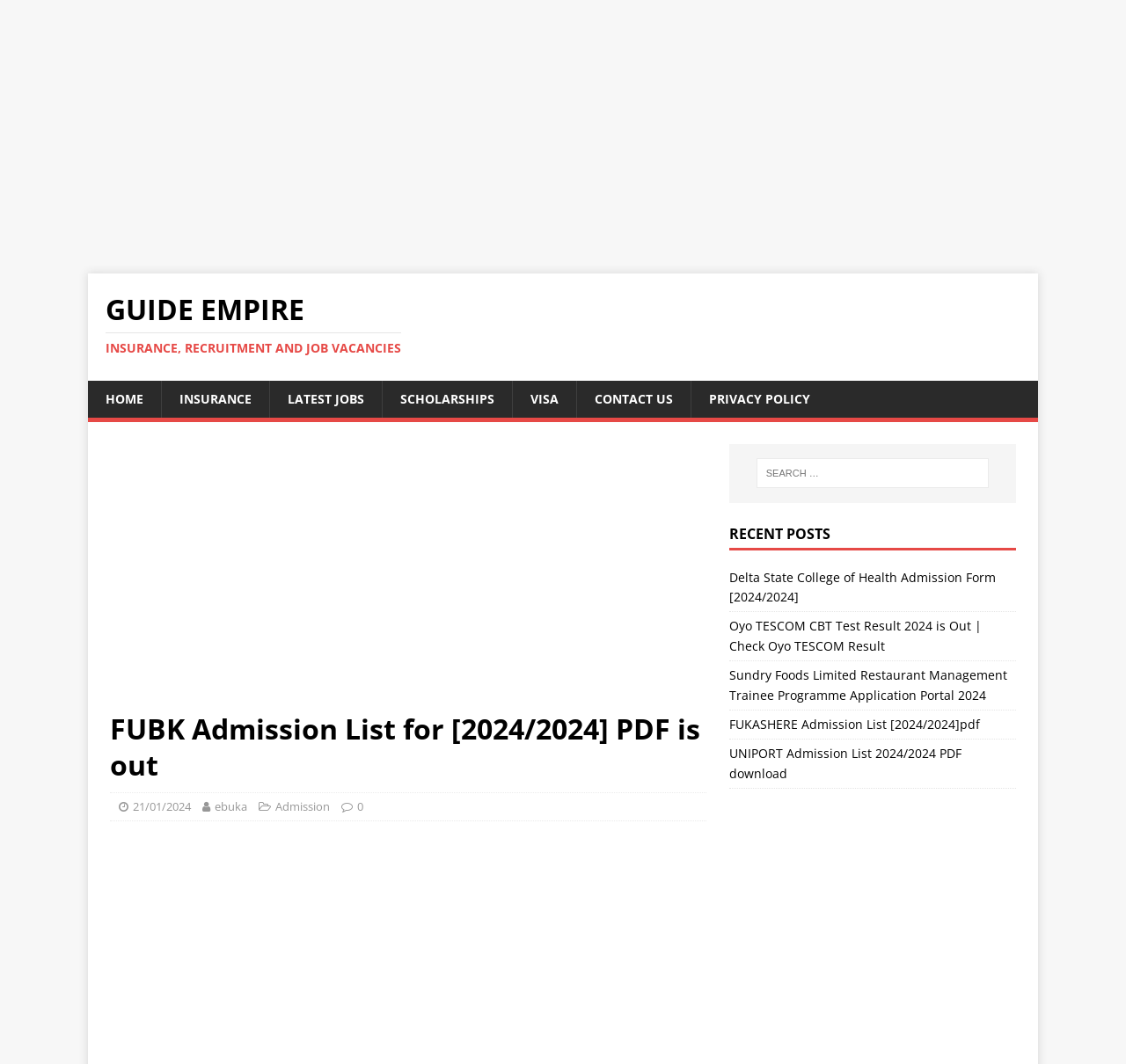Identify the bounding box coordinates of the area that should be clicked in order to complete the given instruction: "Click on the 'HOME' link". The bounding box coordinates should be four float numbers between 0 and 1, i.e., [left, top, right, bottom].

[0.078, 0.358, 0.143, 0.393]